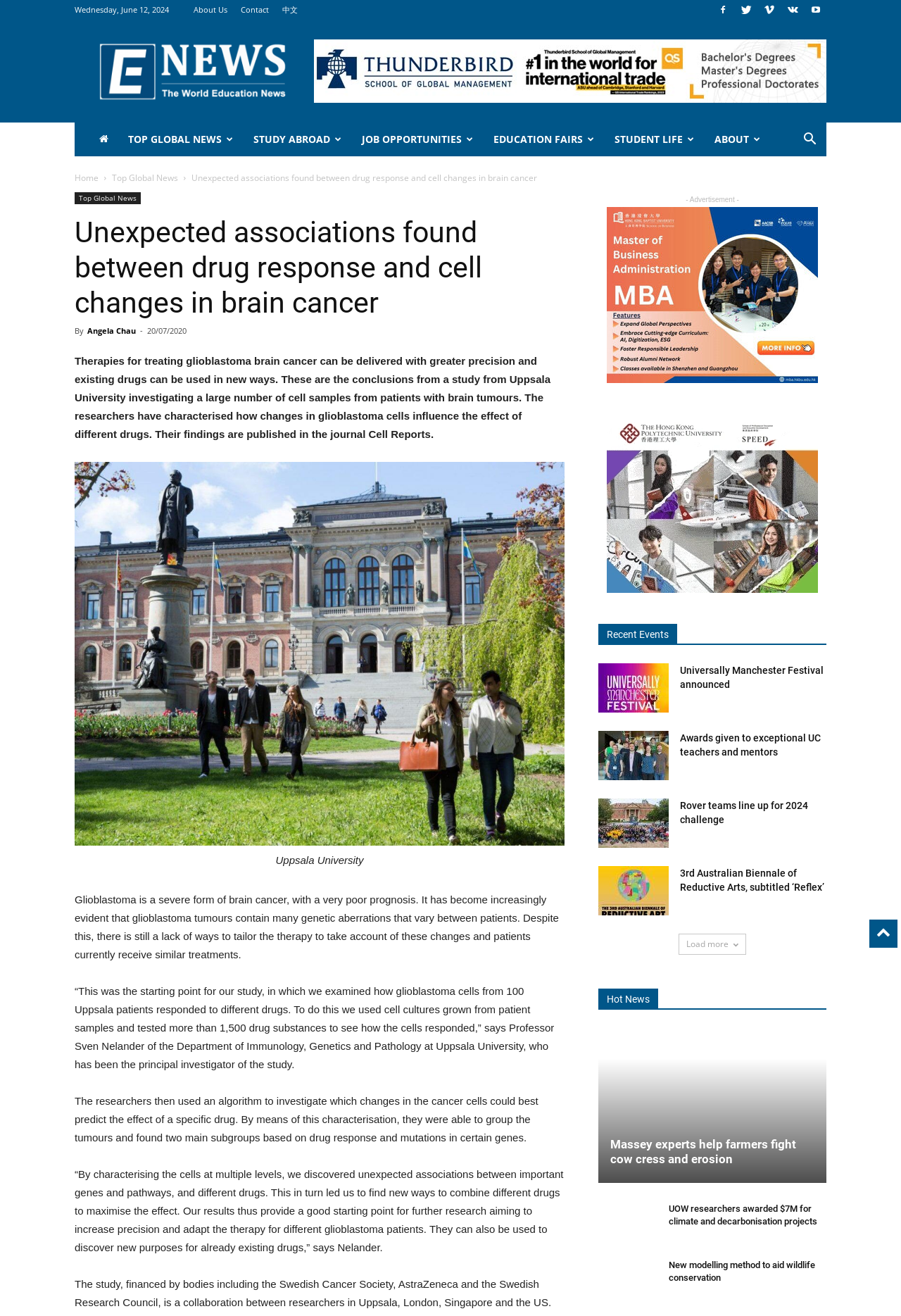Predict the bounding box coordinates for the UI element described as: "About Us". The coordinates should be four float numbers between 0 and 1, presented as [left, top, right, bottom].

[0.215, 0.003, 0.252, 0.011]